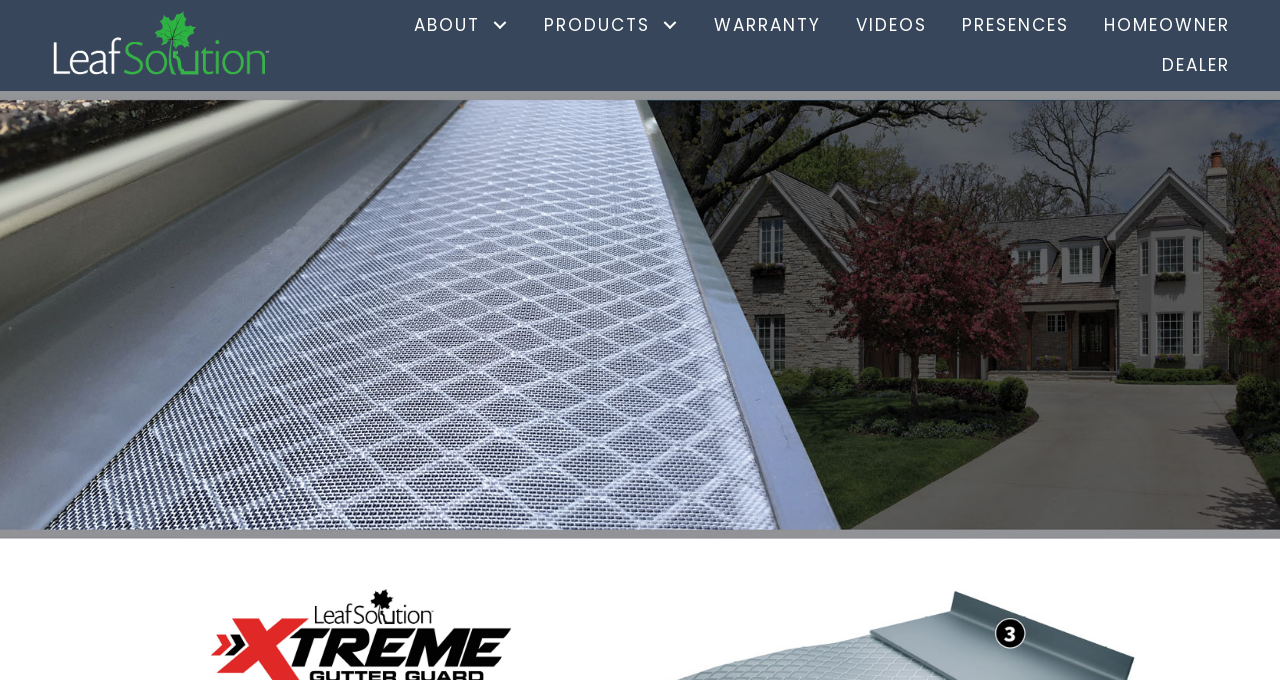Is the 'About: submenu' expanded?
Refer to the image and give a detailed answer to the question.

The 'About: submenu' button is described as 'expanded: False', which indicates that it is not expanded.